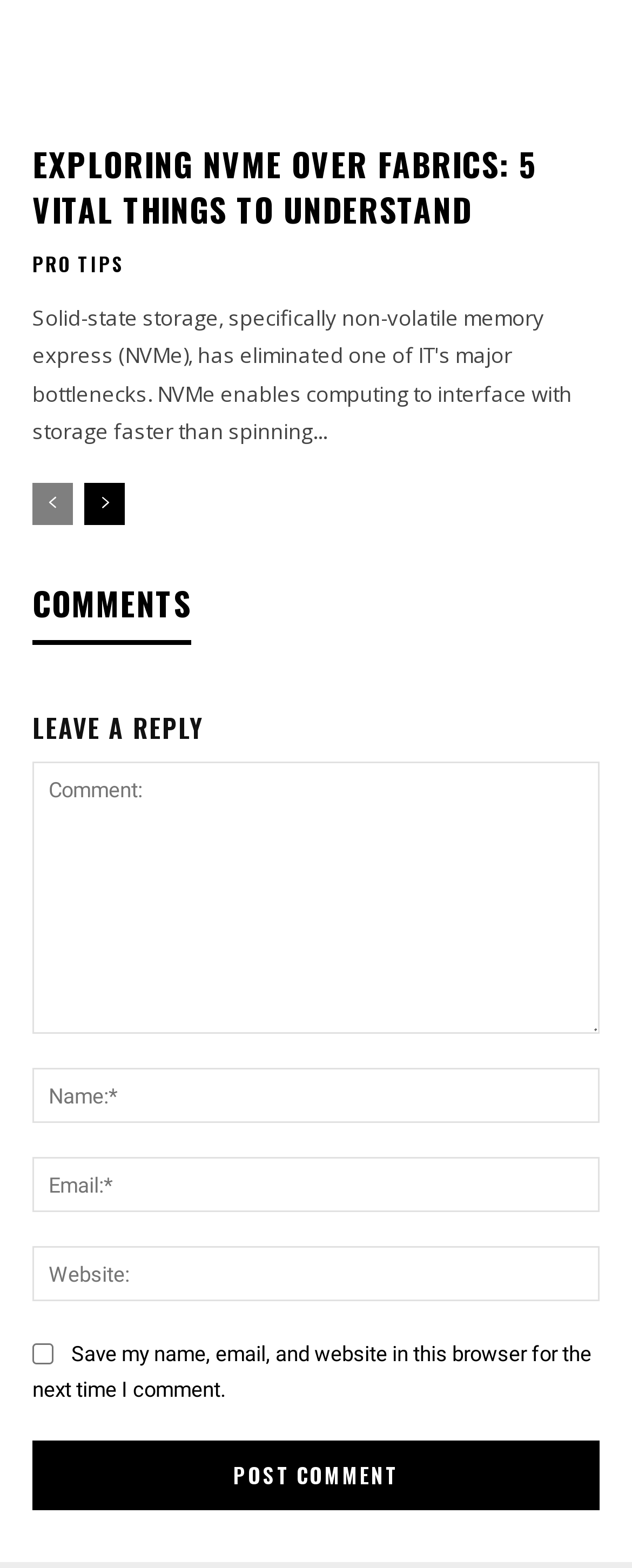Please identify the bounding box coordinates of the clickable area that will allow you to execute the instruction: "Click on the 'EXPLORING NVME OVER FABRICS: 5 VITAL THINGS TO UNDERSTAND' link".

[0.051, 0.089, 0.851, 0.149]